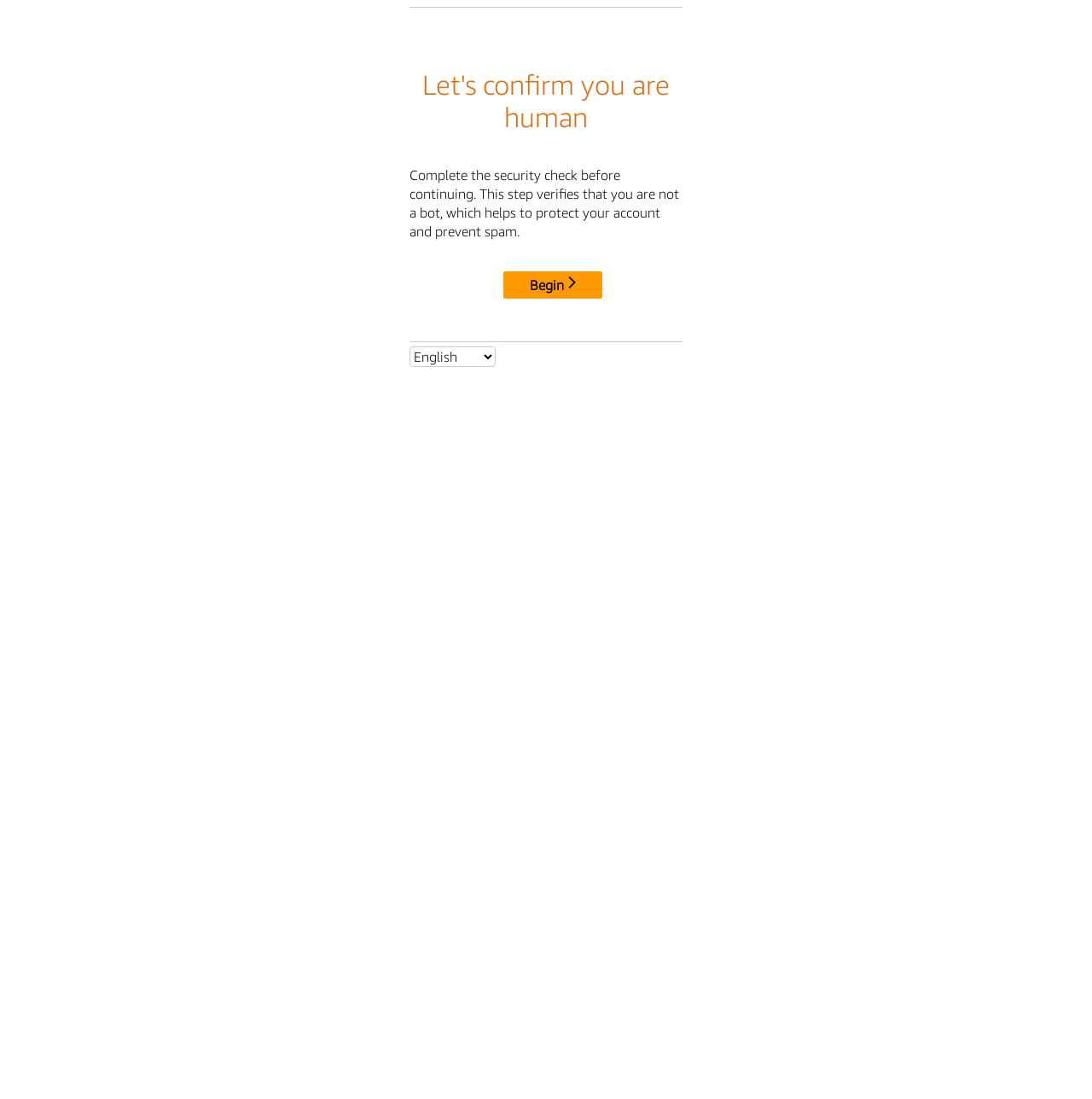Identify the bounding box for the described UI element: "Begin".

[0.461, 0.247, 0.552, 0.272]